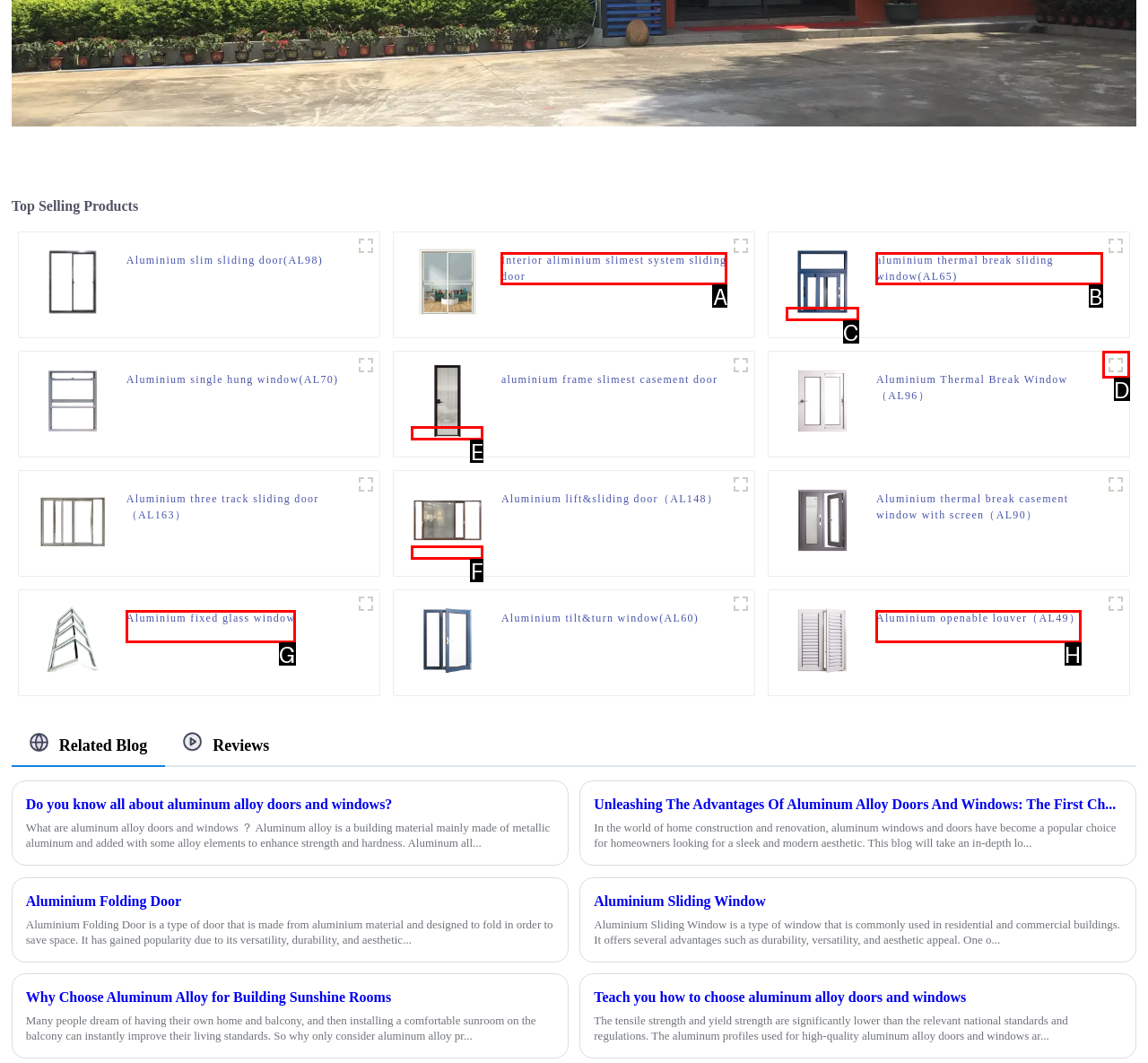Identify the correct UI element to click to achieve the task: Learn about Aluminium thermal break sliding window(AL65).
Answer with the letter of the appropriate option from the choices given.

C